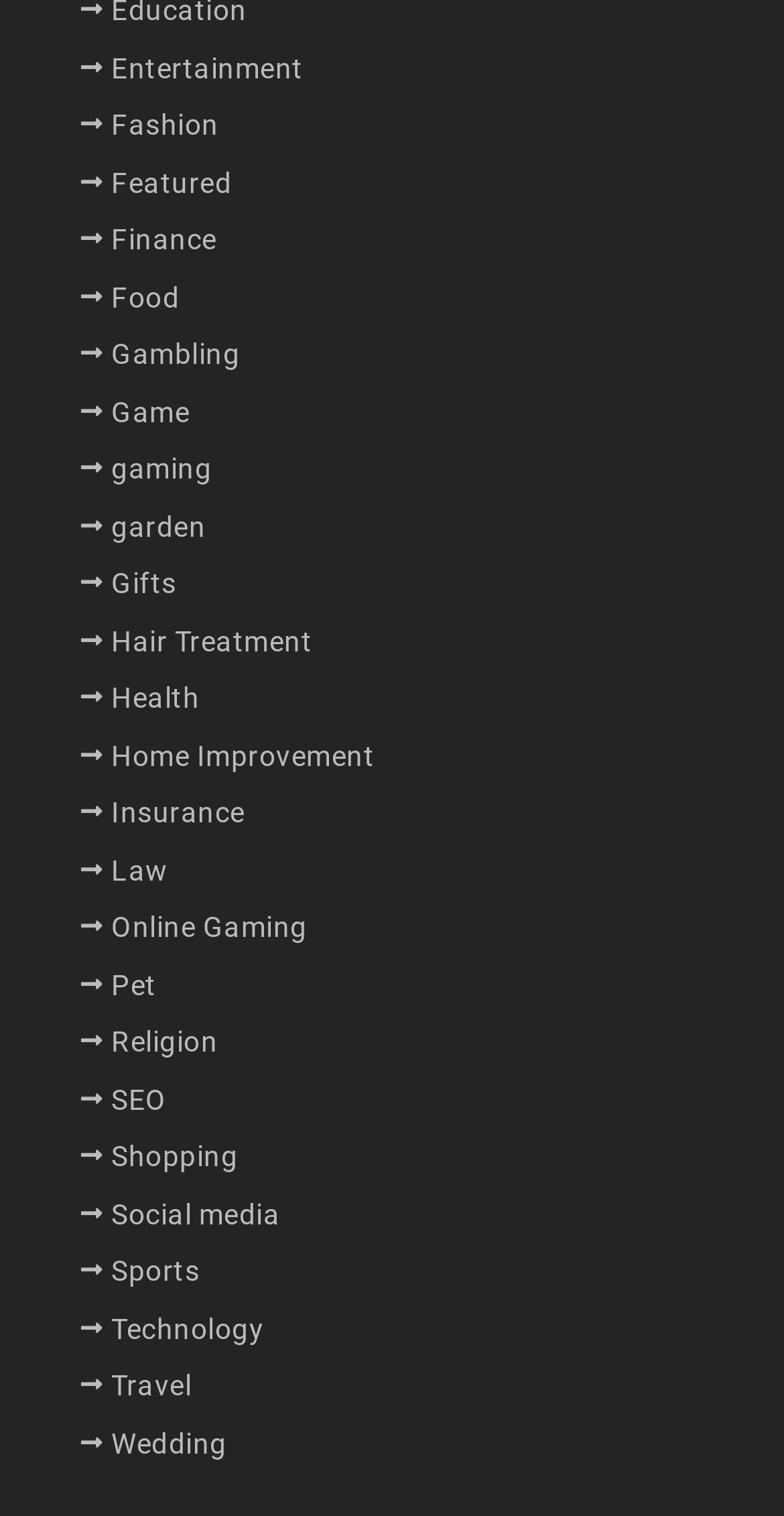Find the bounding box coordinates for the area that should be clicked to accomplish the instruction: "Explore Fashion".

[0.142, 0.067, 0.279, 0.099]